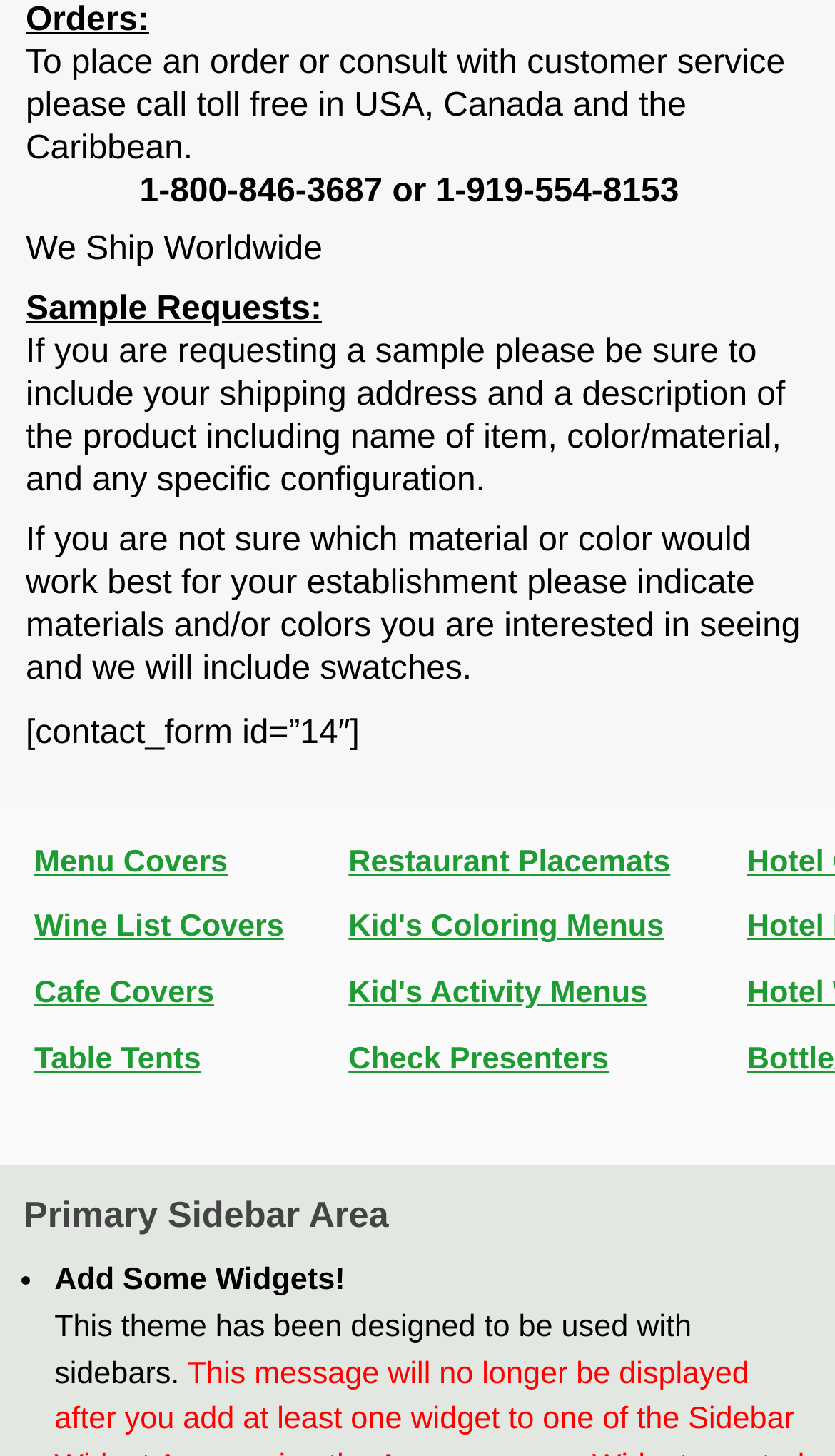What types of products can be requested as samples?
Based on the screenshot, give a detailed explanation to answer the question.

The types of products that can be requested as samples can be inferred from the gridcell elements that contain links to different product categories, such as Menu Covers, Restaurant Placemats, Wine List Covers, and more.